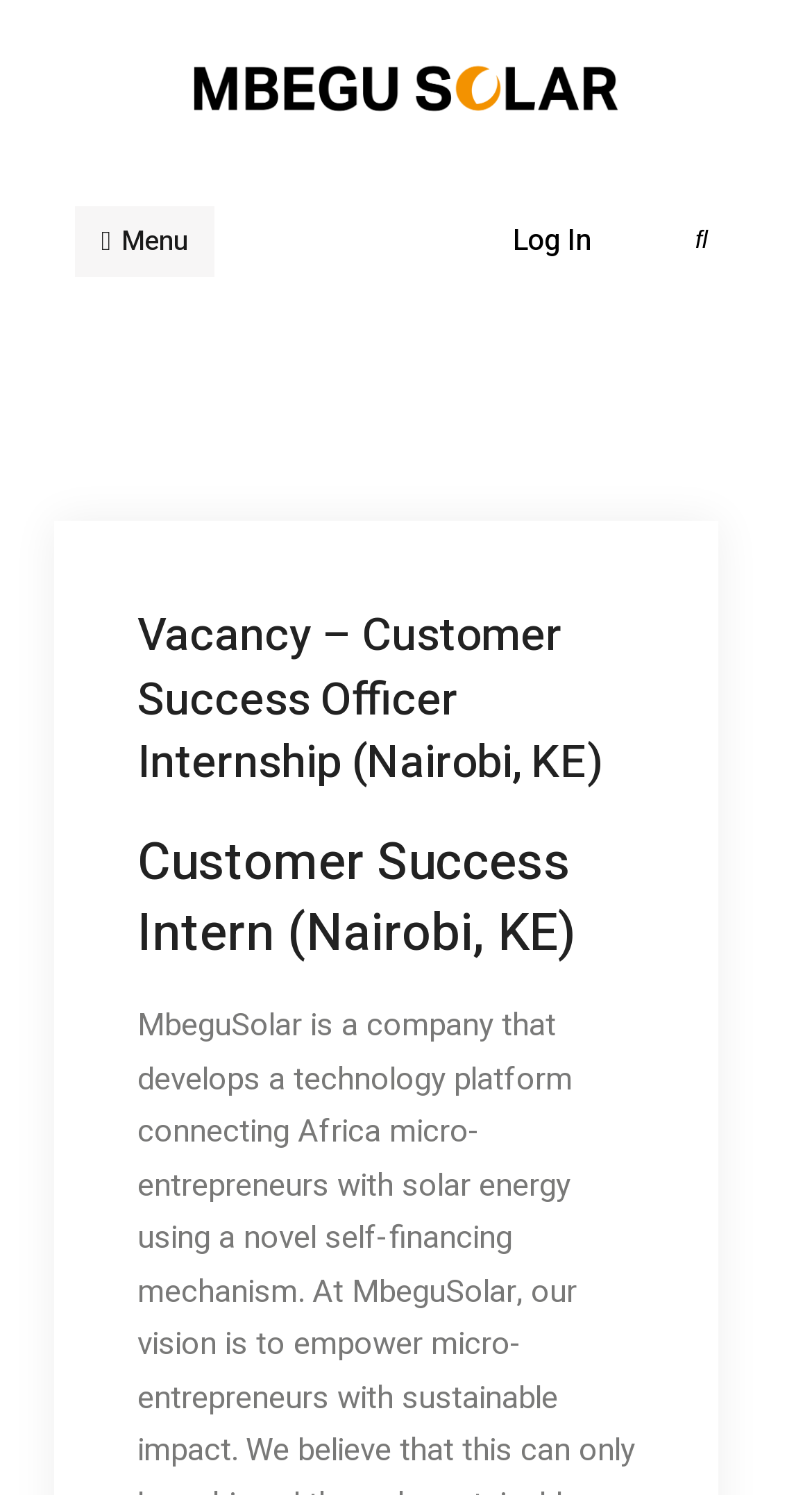Please give a succinct answer to the question in one word or phrase:
How many links are there in the top navigation bar?

3